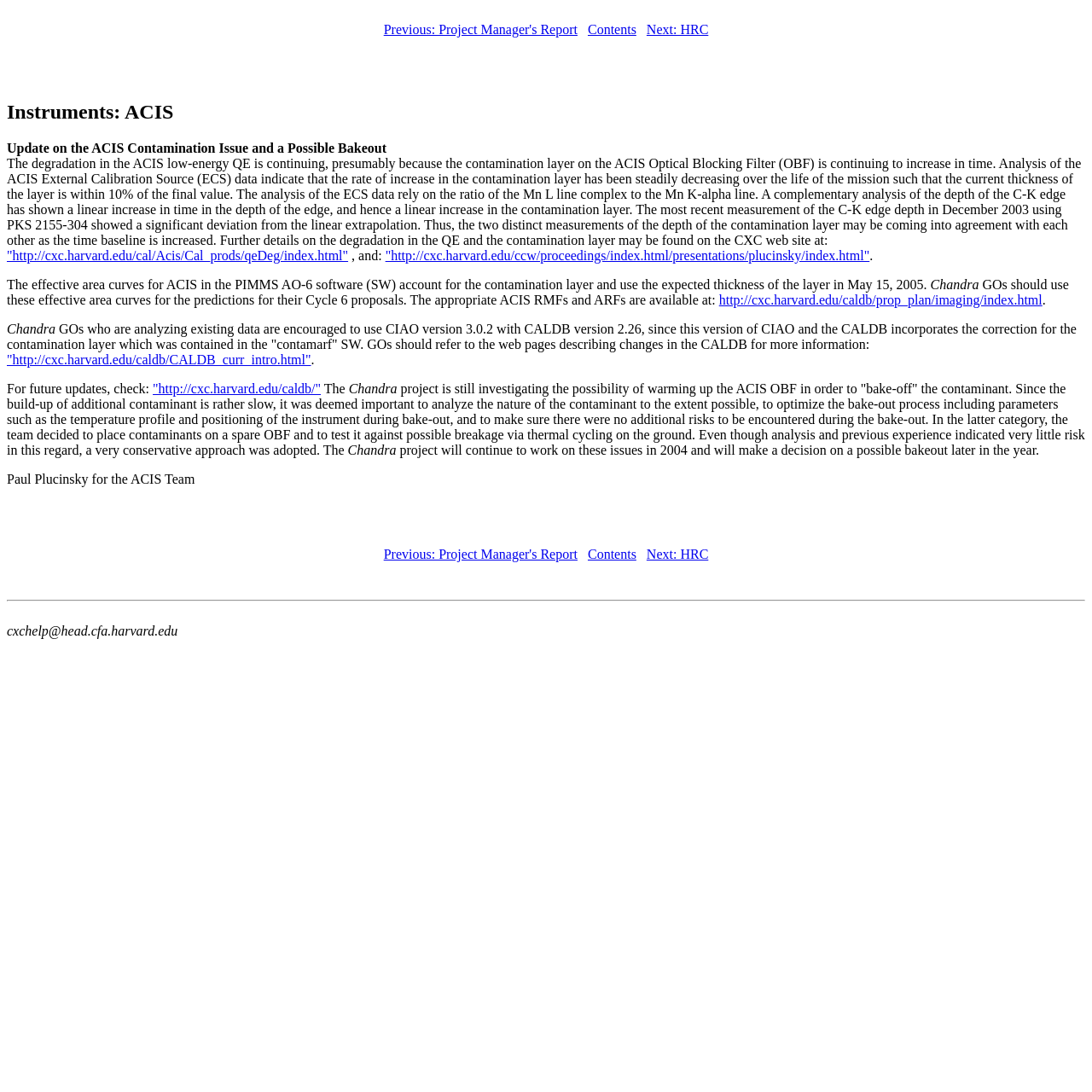Elaborate on the information and visuals displayed on the webpage.

The webpage is about the ACIS (Advanced CCD Imaging Spectrometer) instrument, specifically discussing the contamination issue and a possible bakeout solution. 

At the top of the page, there are four links: "Previous: Project Manager's Report", a blank space, "Contents", and "Next: HRC". 

Below these links, there is a heading "Instruments: ACIS" followed by a brief update on the ACIS contamination issue and a possible bakeout. 

The main content of the page is divided into several sections. The first section explains the degradation of the ACIS low-energy QE (Quantum Efficiency) and the analysis of the contamination layer. There are two links to external websites providing further details on the QE degradation and the contamination layer. 

The next section discusses the effective area curves for ACIS in the PIMMS AO-6 software, which account for the contamination layer. It advises GOs (Guest Observers) to use these effective area curves for their Cycle 6 proposals. 

The following section provides information on the appropriate ACIS RMFs (Response Matrix Files) and ARFs (Ancillary Response Files) available at a specific website. 

The page then discusses the use of CIAO version 3.0.2 with CALDB version 2.26 for GOs analyzing existing data. It also provides a link to a webpage describing changes in the CALDB. 

Further down, there is a section encouraging GOs to check for future updates on the CALDB website. 

The final section discusses the possibility of warming up the ACIS OBF to "bake-off" the contaminant, and the project's ongoing investigation into this solution. 

At the bottom of the page, there is a repetition of the four links: "Previous: Project Manager's Report", a blank space, "Contents", and "Next: HRC". There is also a horizontal separator line and a contact email address "cxchelp@head.cfa.harvard.edu".